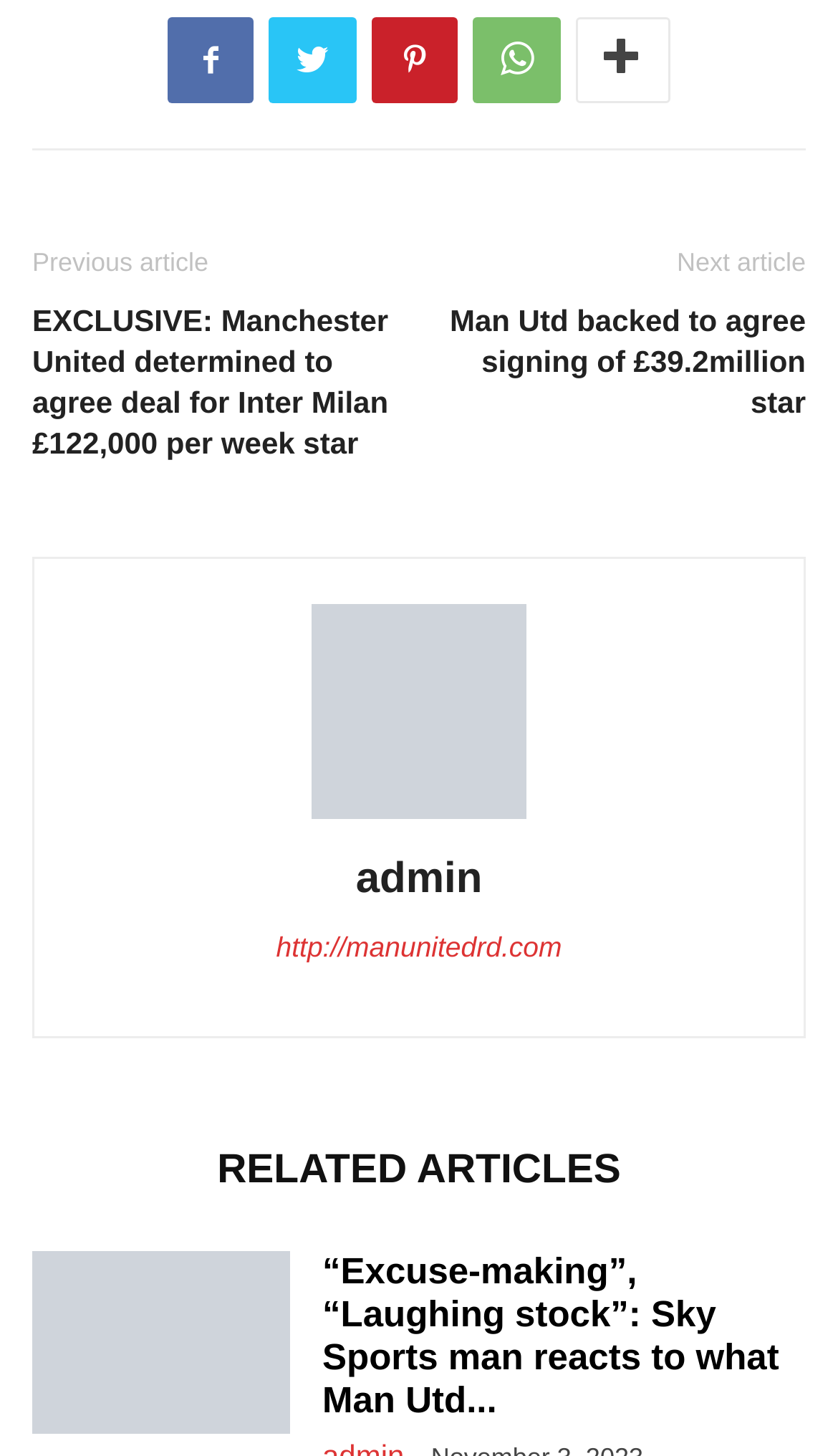Find the bounding box coordinates for the area that must be clicked to perform this action: "View the author's photo".

[0.372, 0.551, 0.628, 0.574]